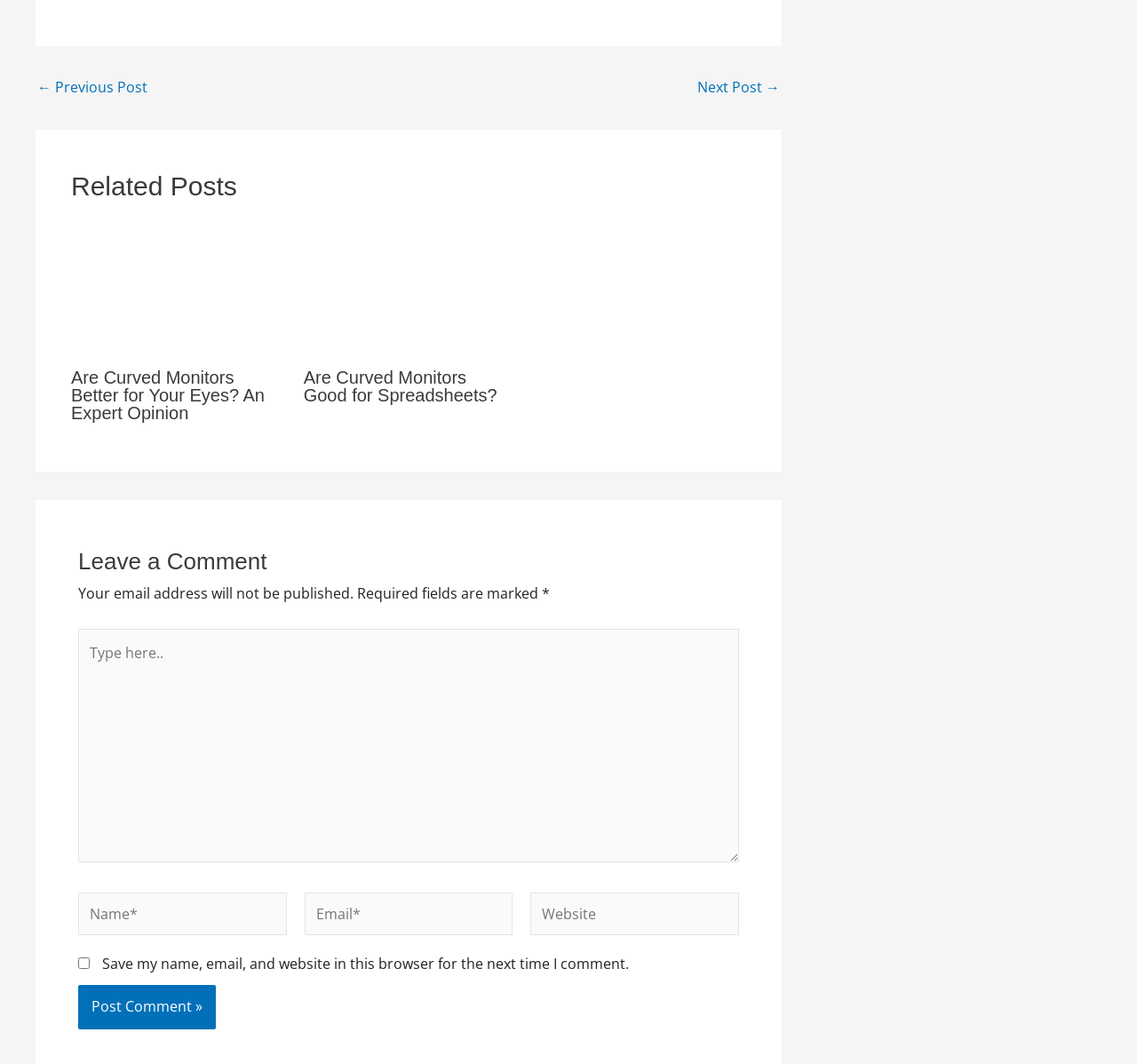Can you find the bounding box coordinates of the area I should click to execute the following instruction: "Enter your name"?

[0.069, 0.839, 0.252, 0.879]